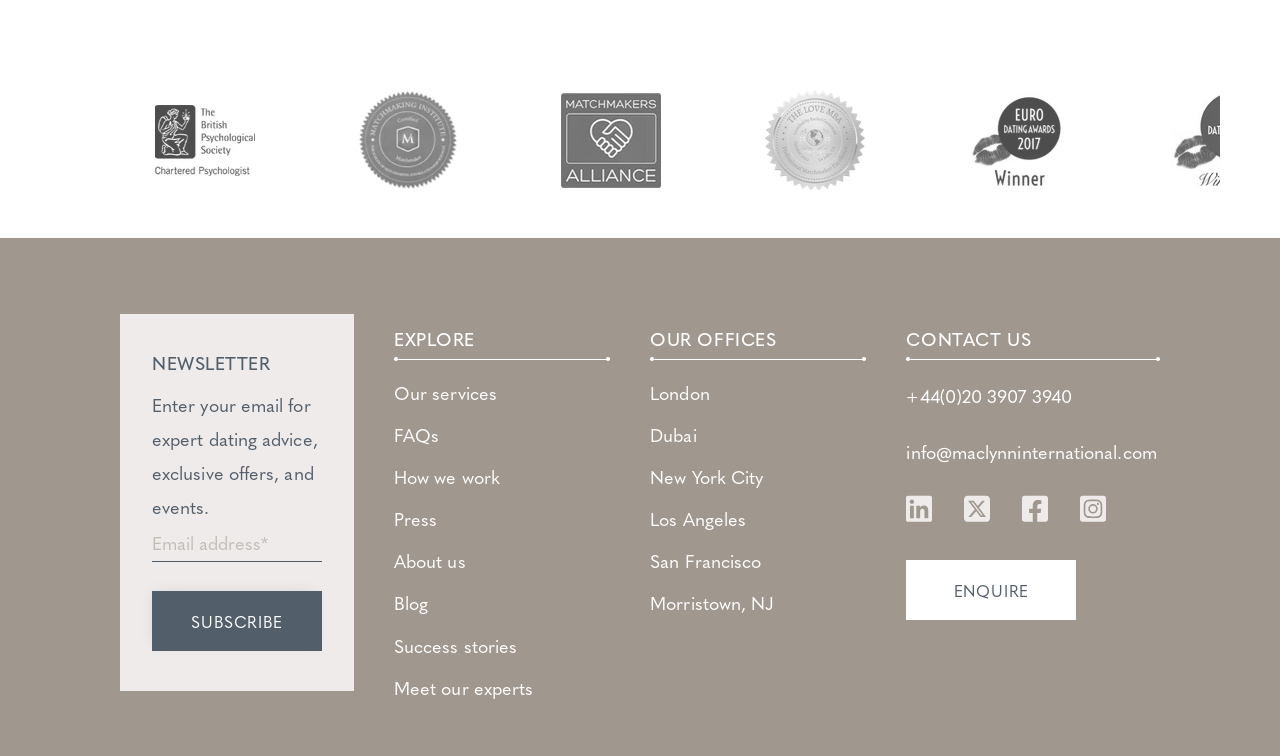Please indicate the bounding box coordinates for the clickable area to complete the following task: "View our services". The coordinates should be specified as four float numbers between 0 and 1, i.e., [left, top, right, bottom].

[0.305, 0.498, 0.391, 0.54]